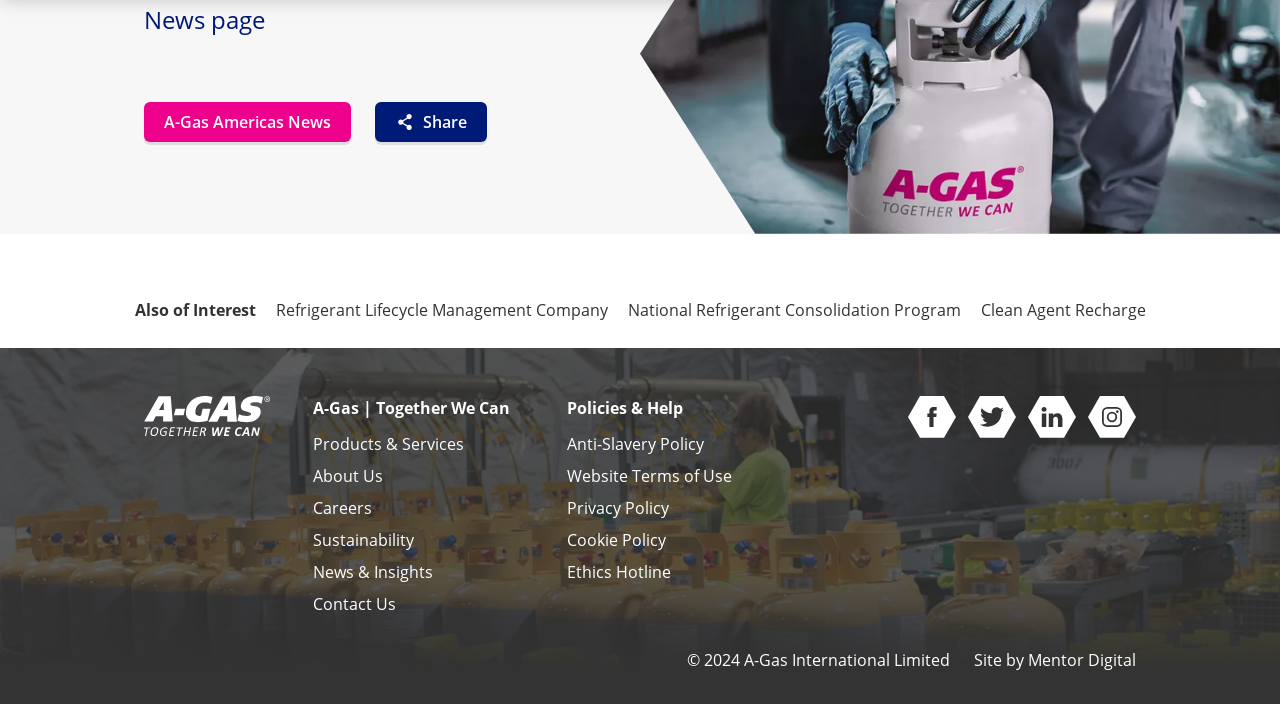Highlight the bounding box coordinates of the element you need to click to perform the following instruction: "Visit A-Gas on Facebook."

[0.709, 0.562, 0.747, 0.622]